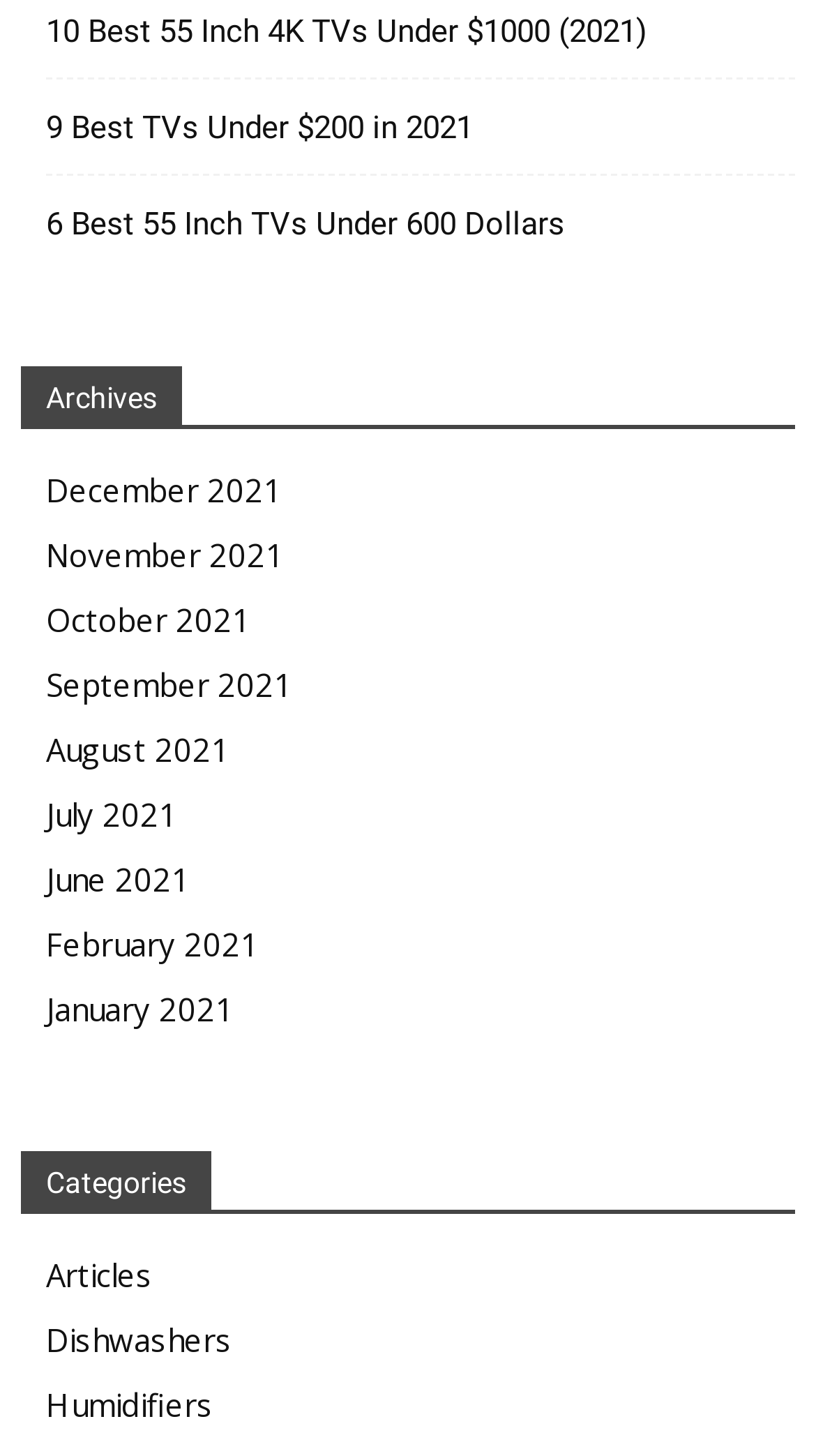Find the bounding box coordinates corresponding to the UI element with the description: "September 2021". The coordinates should be formatted as [left, top, right, bottom], with values as floats between 0 and 1.

[0.056, 0.455, 0.359, 0.484]